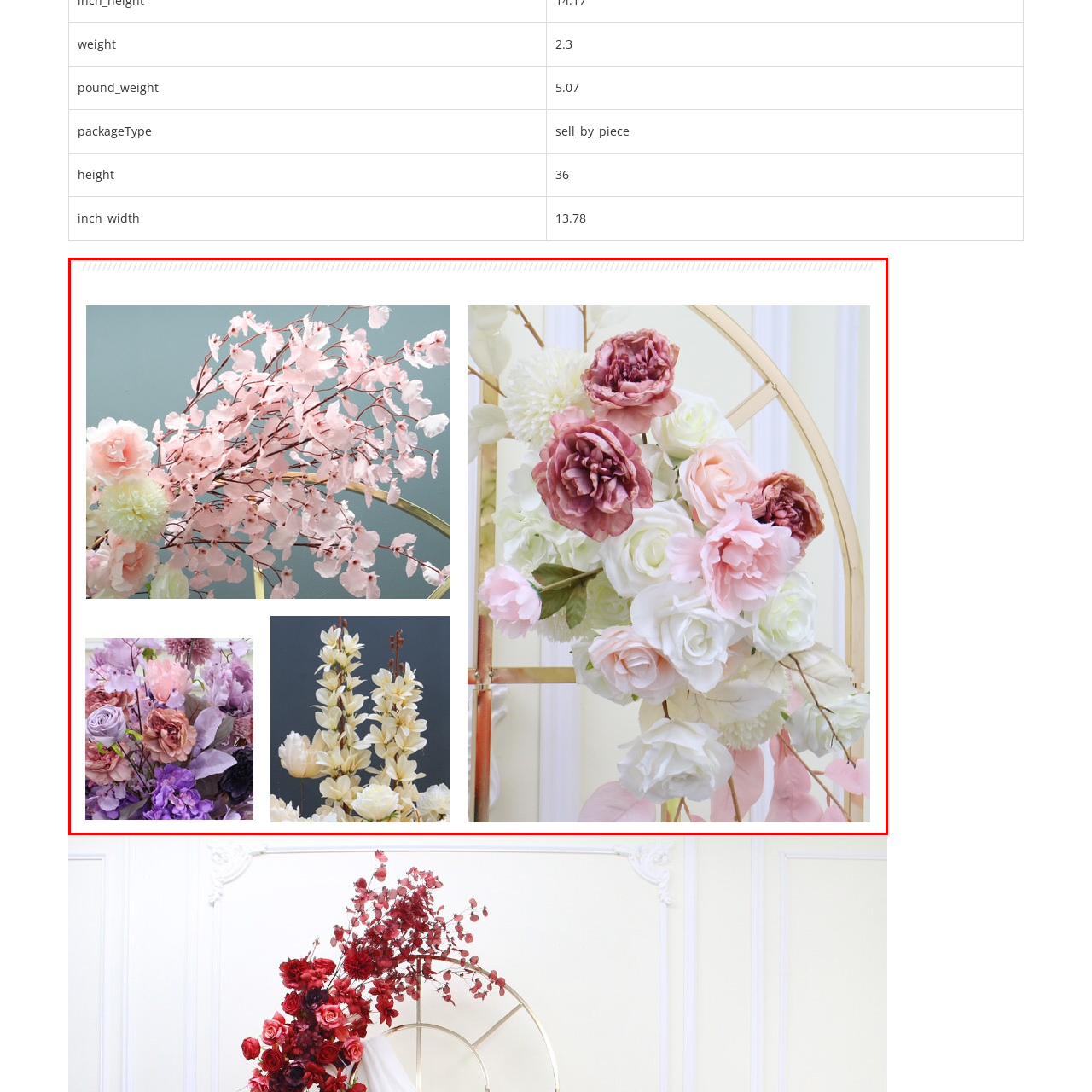Offer a detailed caption for the image that is surrounded by the red border.

This image showcases an exquisite arrangement of artificial flowers, creating a stunning visual display perfect for weddings or special events. The upper section features delicate pink blossoms, resembling cherry blossoms, intertwined with soft whites, contributing to a romantic ambiance. Adjacent to this, a lavish cluster of creamy white and light pink roses, along with hints of deep burgundy flowers, offers a rich contrast and luxurious feel. The backdrop of muted greens enhances the floral arrangement, while a golden frame subtly outlines the display, adding elegance. 

In the lower left, additional floral arrangements exhibit a mixture of pale purple and soft lilac hues, demonstrating versatility in color and form. The overall presentation emphasizes a refined aesthetic, suitable for cherished moments and celebrations, drawing attention to the beauty of floral artistry.